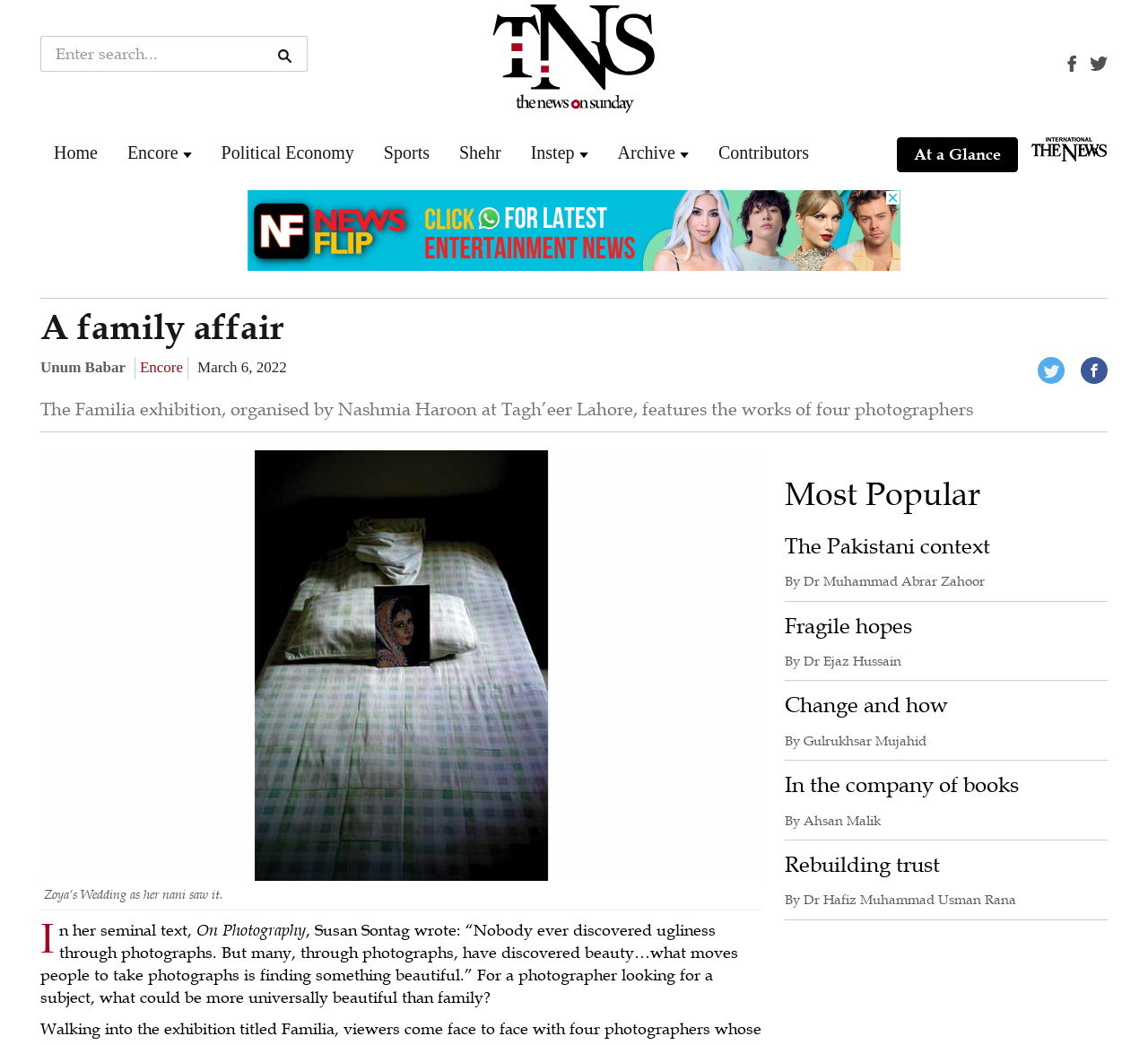Illustrate the webpage thoroughly, mentioning all important details.

This webpage appears to be an article from the "Encore" section of the news website "thenews.com.pk". The page has a search bar at the top left corner, accompanied by a button with a magnifying glass icon. To the right of the search bar, there is a link to the website's homepage. 

At the top center of the page, there is a logo of "TNS" with a link to the website's main page. On the top right corner, there are two social media links, one to Facebook and one to Twitter, each represented by their respective icons.

Below the search bar, there is a navigation menu with links to various sections of the website, including "Home", "Encore", "Political Economy", "Sports", "Shehr", "Instep", and "Archive". Each of these links has a dropdown icon next to it.

The main content of the page is an article titled "A family affair", which features a photograph of a wedding scene. The article discusses the "Familia" exhibition, organized by Nashmia Haroon at Tagh’eer Lahore, which showcases the works of four photographers. The text below the image quotes Susan Sontag's book "On Photography", discussing the beauty of family as a subject for photographers.

The article is divided into sections, each with a heading. The sections include "Most Popular", "The Pakistani context", "Fragile hopes", "Change and how", "In the company of books", and "Rebuilding trust". Each section has a link to a related article, along with the author's name.

Overall, the webpage has a clean layout, with a focus on the article's content and easy navigation to other sections of the website.